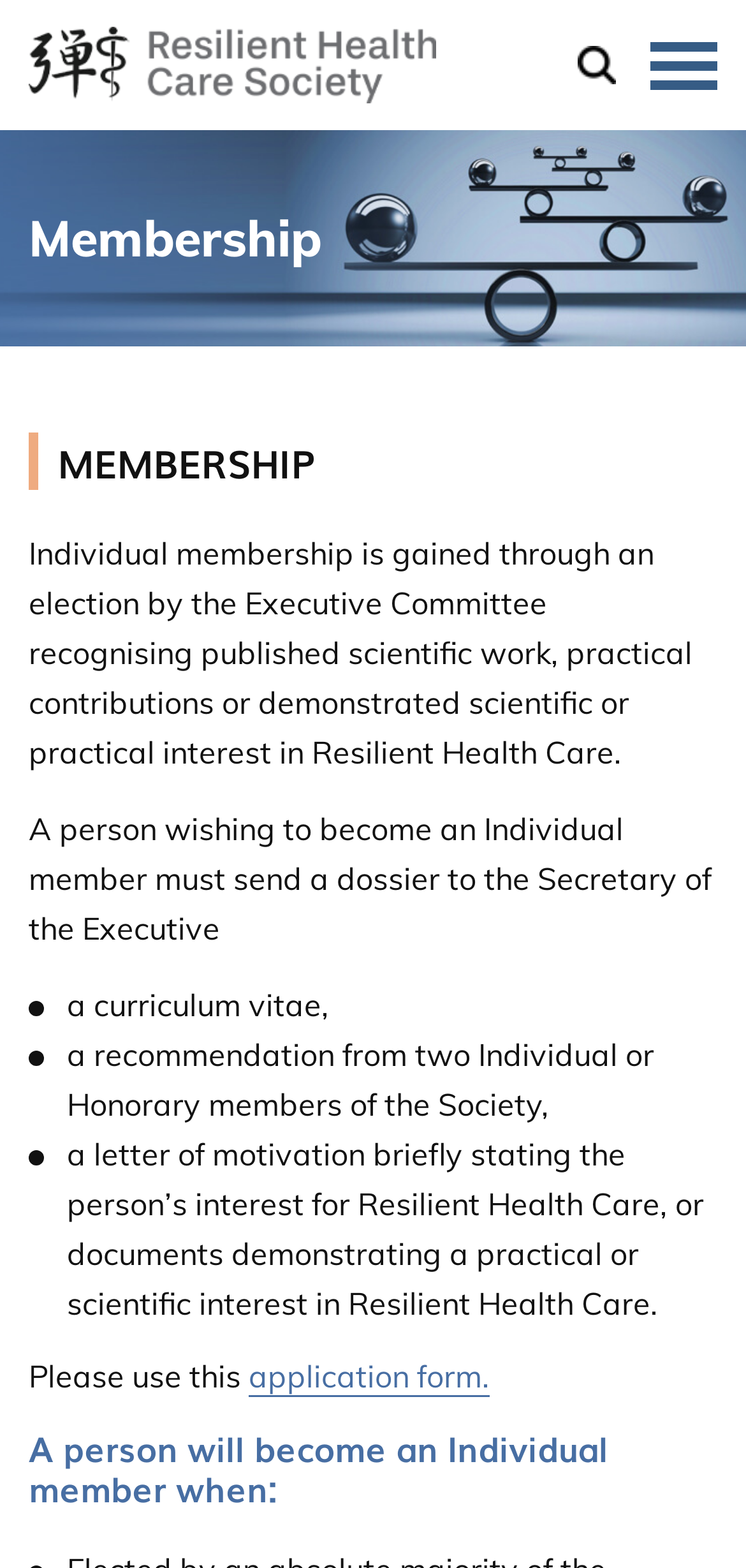Refer to the image and provide an in-depth answer to the question:
When does a person become an Individual member?

According to the webpage, a person will become an Individual member when they are elected by the Executive Committee, which recognises their published scientific work, practical contributions or demonstrated scientific or practical interest in Resilient Health Care.